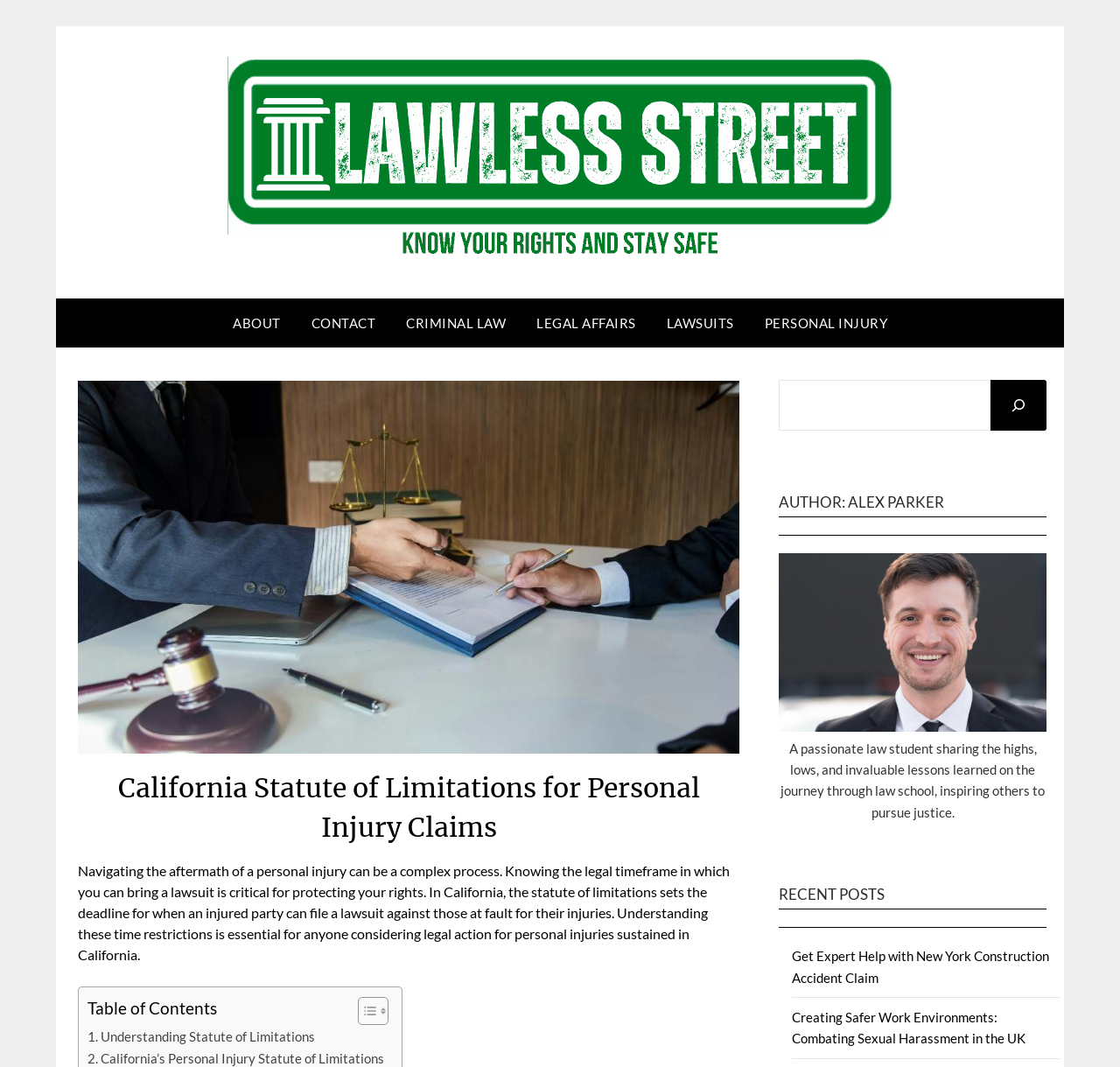Articulate a complete and detailed caption of the webpage elements.

The webpage is about the California Statute of Limitations for personal injury claims. At the top, there is a logo of "Lawless Street" with a link to the website's homepage. Below the logo, there is a navigation menu with links to "ABOUT", "CONTACT", "CRIMINAL LAW", "LEGAL AFFAIRS", "LAWSUITS", and "PERSONAL INJURY". The "PERSONAL INJURY" link is highlighted, indicating that the current page is related to personal injury claims.

On the left side of the page, there is a heading that reads "California Statute of Limitations for Personal Injury Claims". Below the heading, there is a paragraph of text that explains the importance of understanding the statute of limitations for personal injury claims in California. The text describes the legal timeframe for filing a lawsuit and the consequences of missing the deadline.

To the right of the paragraph, there is an image related to personal injury claims. Below the image, there is a table of contents with a link to toggle its visibility. The table of contents likely lists the sections of the article.

Further down the page, there is a section with a heading that reads "AUTHOR: ALEX PARKER". This section features an image of the author, a brief bio, and a description of the author's passion for law and justice.

On the right side of the page, there is a search bar with a search button and a magnifying glass icon. Below the search bar, there is a section with a heading that reads "RECENT POSTS". This section lists two recent articles, one about New York construction accident claims and another about combating sexual harassment in the UK.

Overall, the webpage provides information and resources related to personal injury claims in California, with a focus on the statute of limitations and the importance of understanding the legal timeframe for filing a lawsuit.